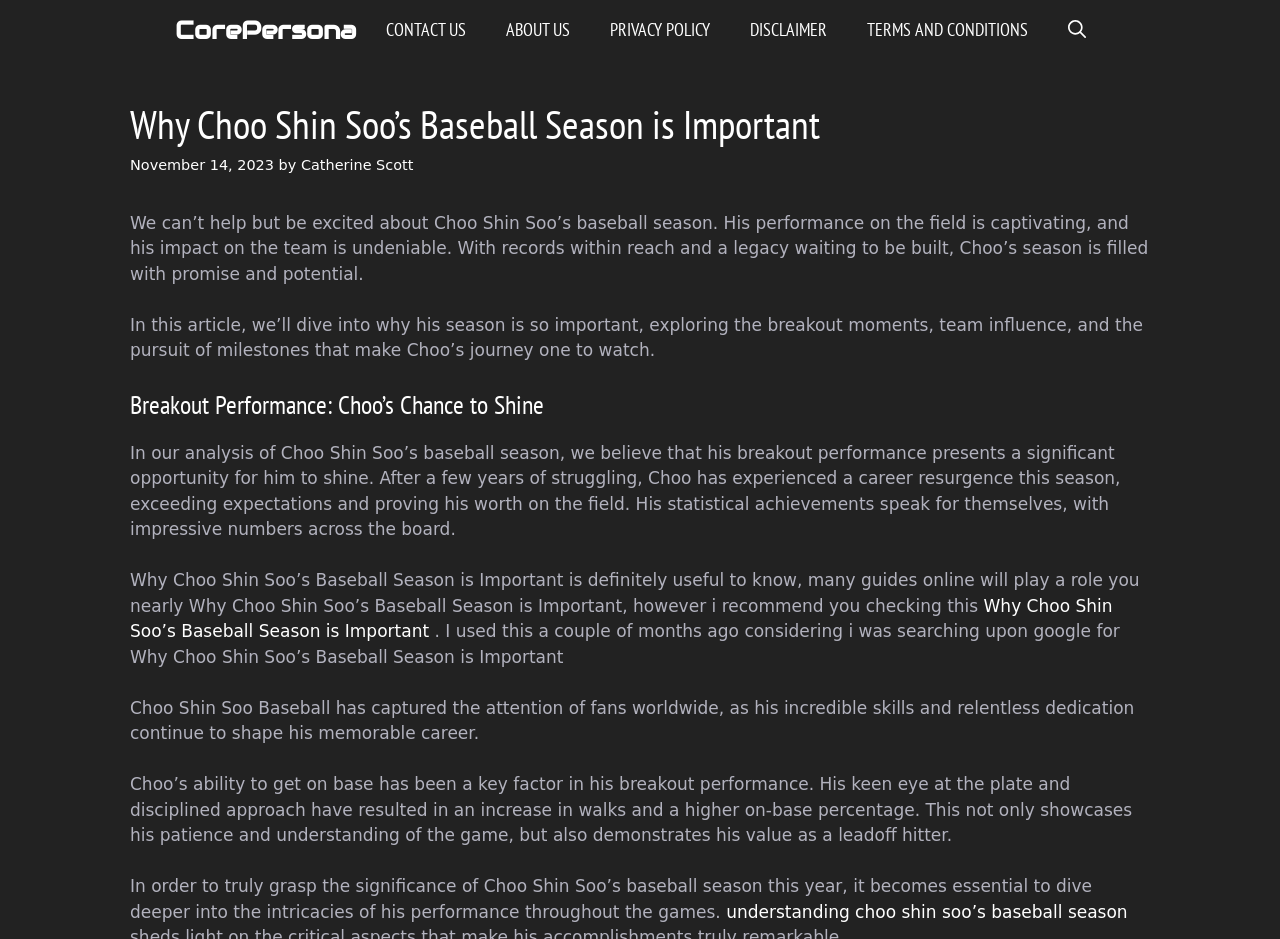Please specify the bounding box coordinates of the element that should be clicked to execute the given instruction: 'Open the search function'. Ensure the coordinates are four float numbers between 0 and 1, expressed as [left, top, right, bottom].

[0.818, 0.0, 0.864, 0.064]